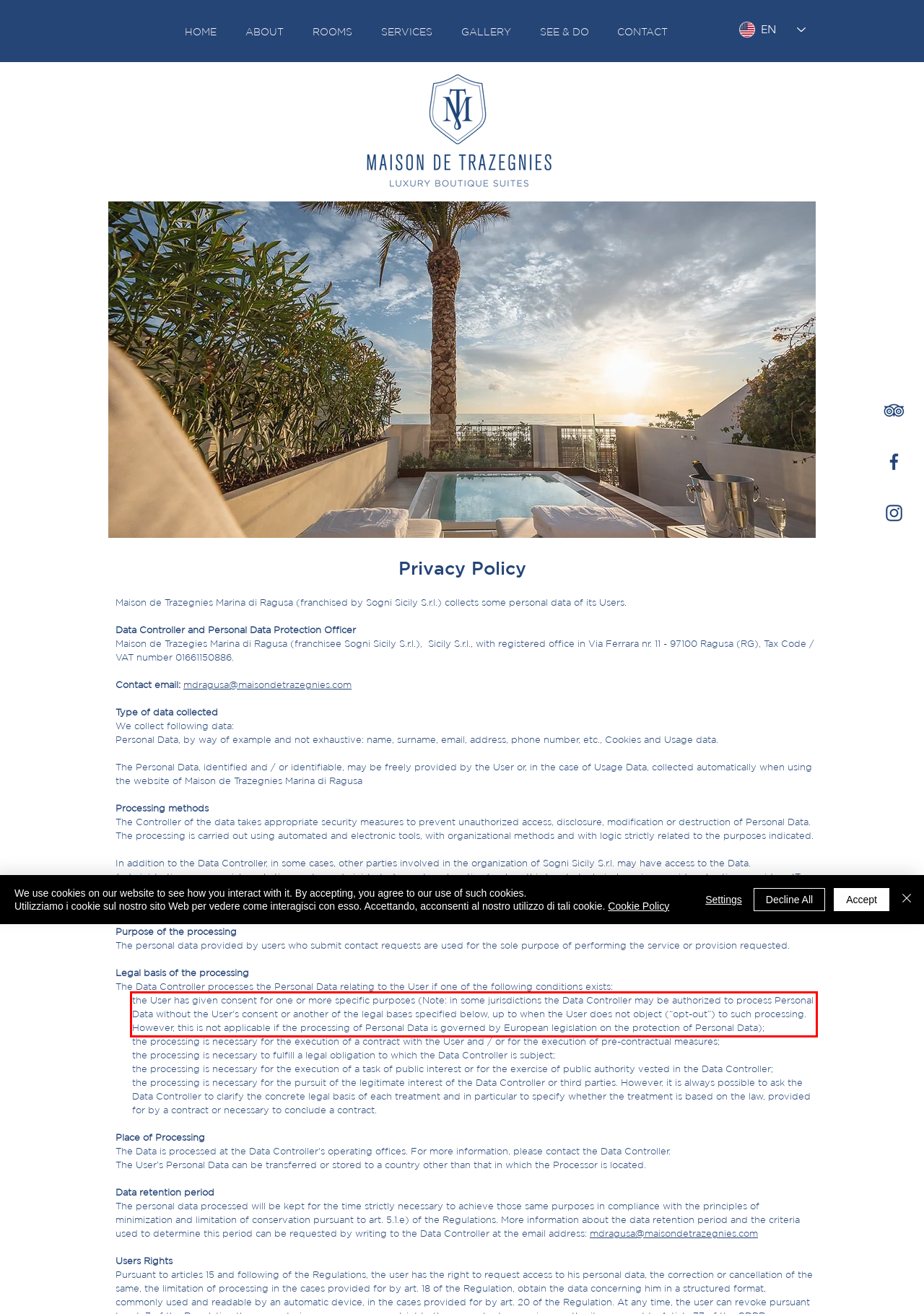Analyze the screenshot of the webpage that features a red bounding box and recognize the text content enclosed within this red bounding box.

the User has given consent for one or more specific purposes (Note: in some jurisdictions the Data Controller may be authorized to process Personal Data without the User's consent or another of the legal bases specified below, up to when the User does not object (“opt-out”) to such processing. However, this is not applicable if the processing of Personal Data is governed by European legislation on the protection of Personal Data);